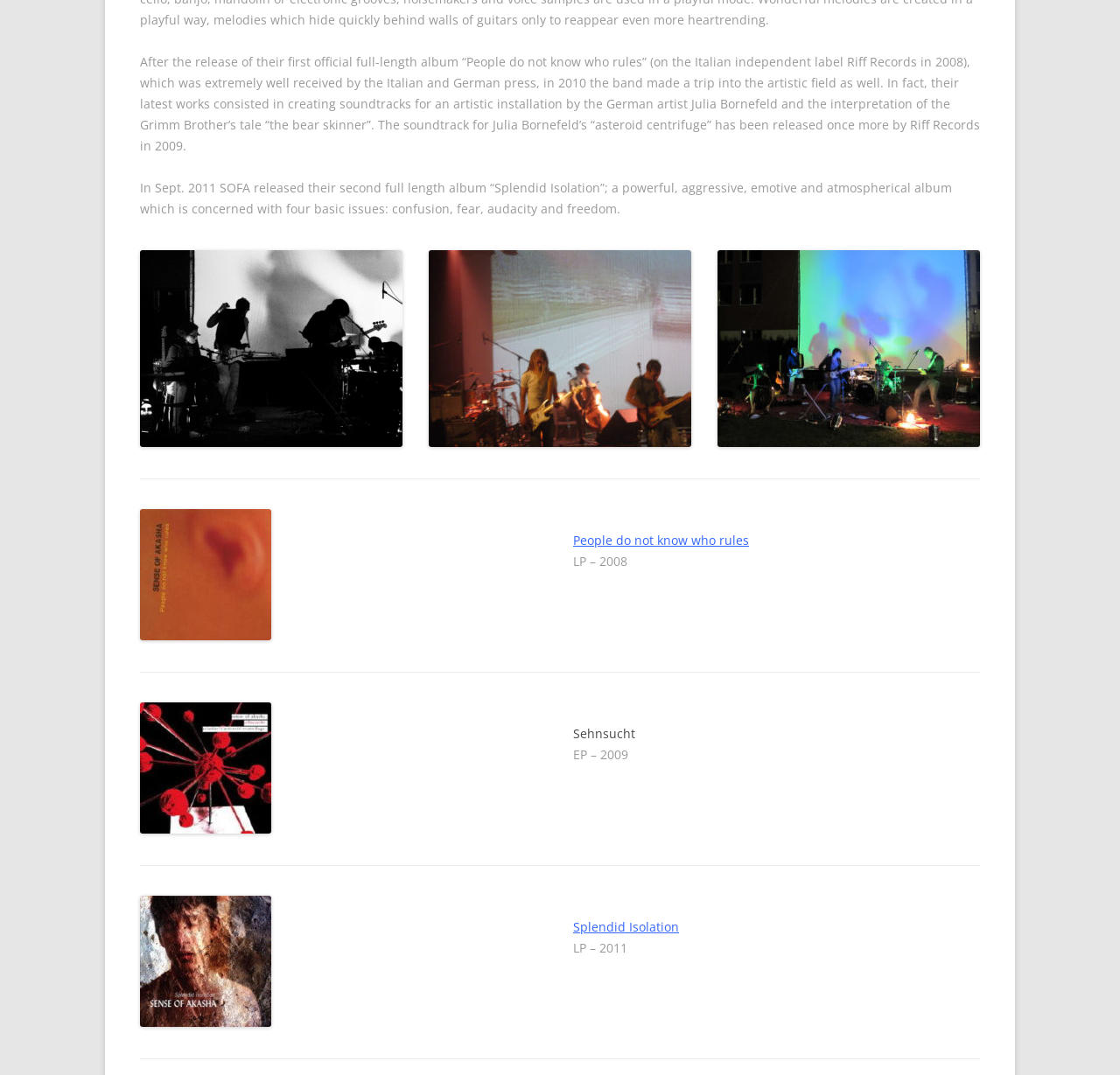What is the release year of the album 'Splendid Isolation'?
Please provide a single word or phrase as the answer based on the screenshot.

2011